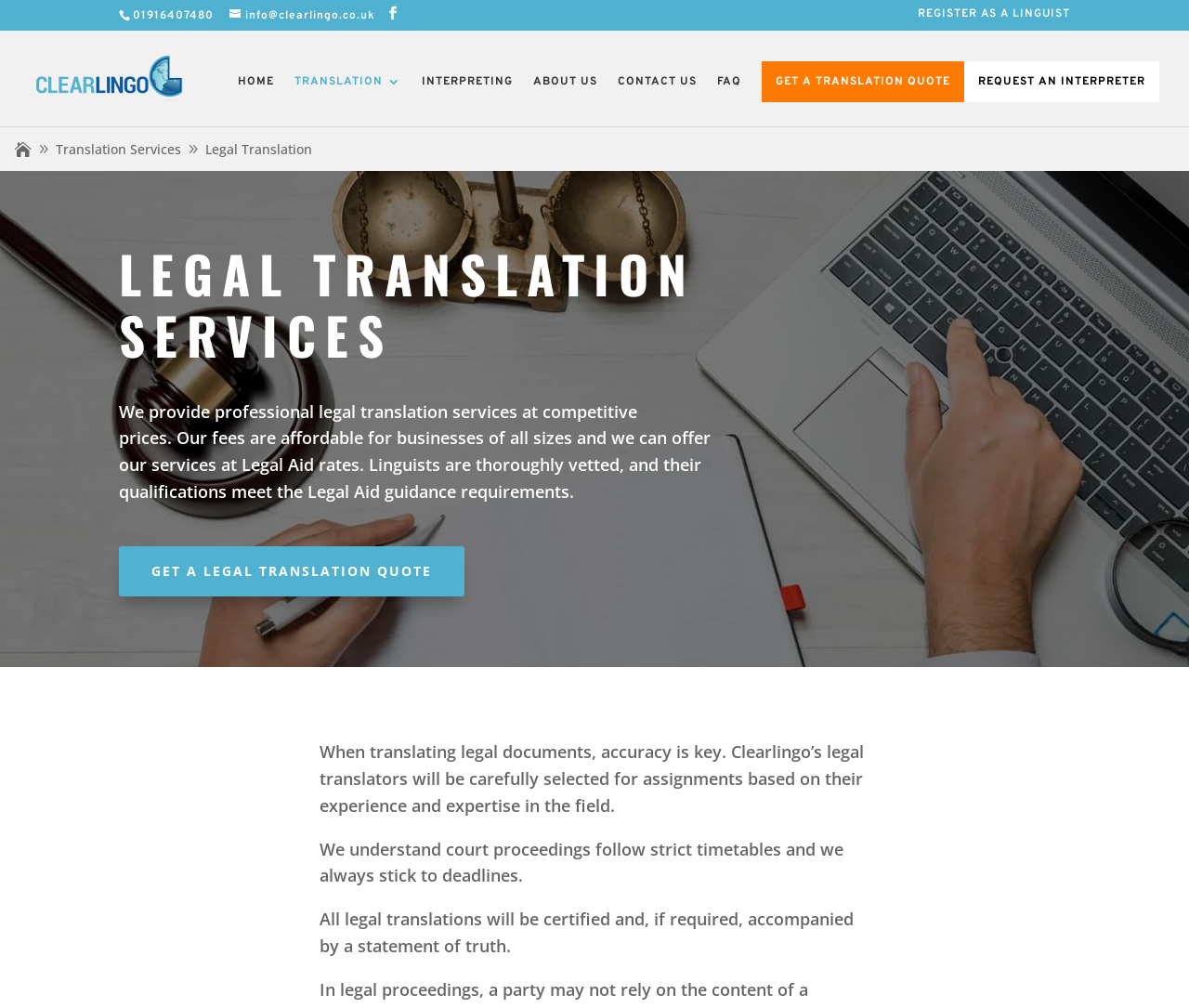With reference to the screenshot, provide a detailed response to the question below:
What is the importance of deadlines in Clearlingo's legal translation services?

The webpage highlights that Clearlingo understands the importance of meeting strict timetables in court proceedings and always sticks to deadlines, ensuring that clients receive their translations on time.